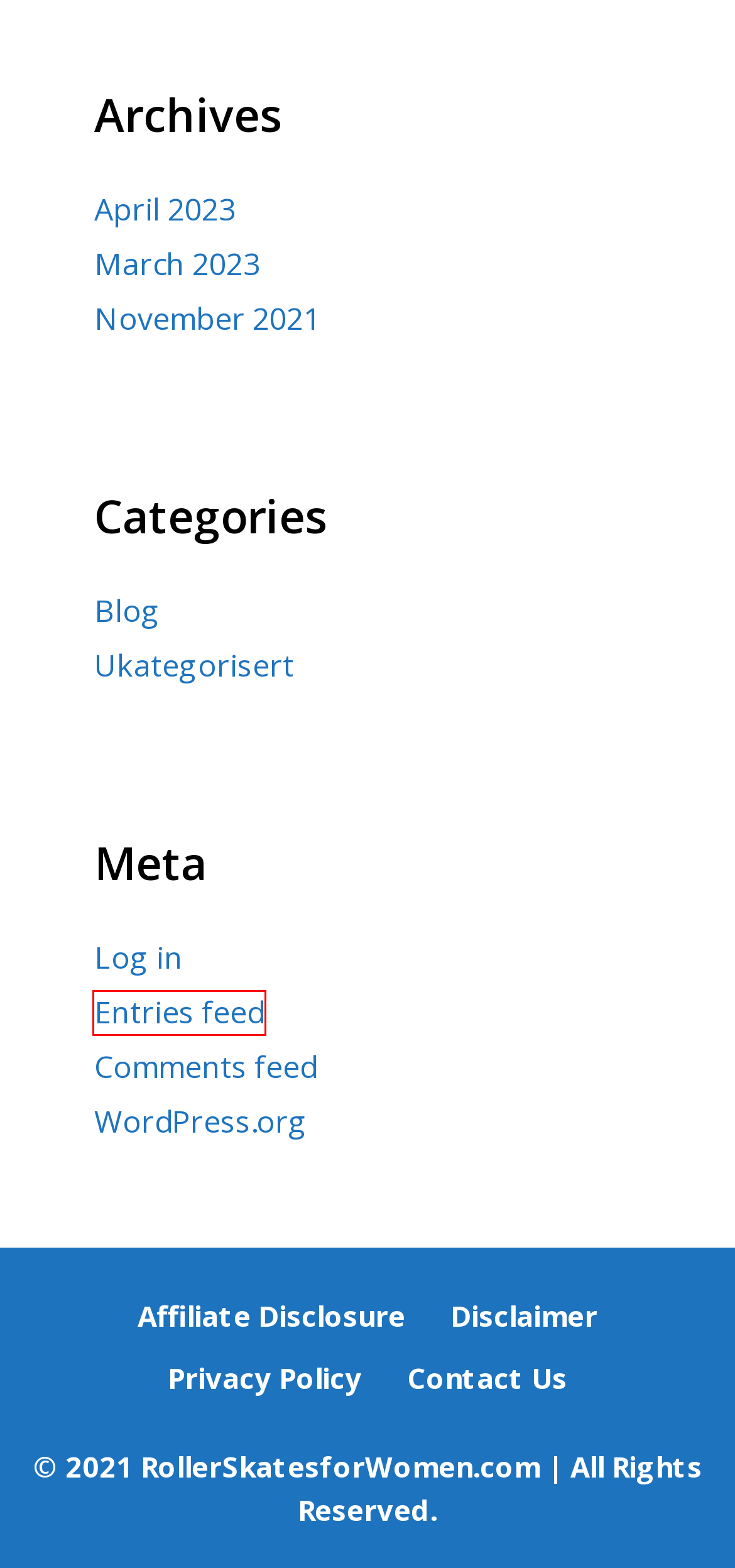Given a webpage screenshot with a red bounding box around a UI element, choose the webpage description that best matches the new webpage after clicking the element within the bounding box. Here are the candidates:
A. Blog Tool, Publishing Platform, and CMS – WordPress.org
B. April 2023 - RollerskatesforWomen.com
C. Privacy Policy - RollerskatesforWomen.com
D. November 2021 - RollerskatesforWomen.com
E. Affiliate Disclosure - RollerskatesforWomen.com
F. RollerskatesforWomen.com
G. March 2023 - RollerskatesforWomen.com
H. Disclaimer - RollerskatesforWomen.com

F